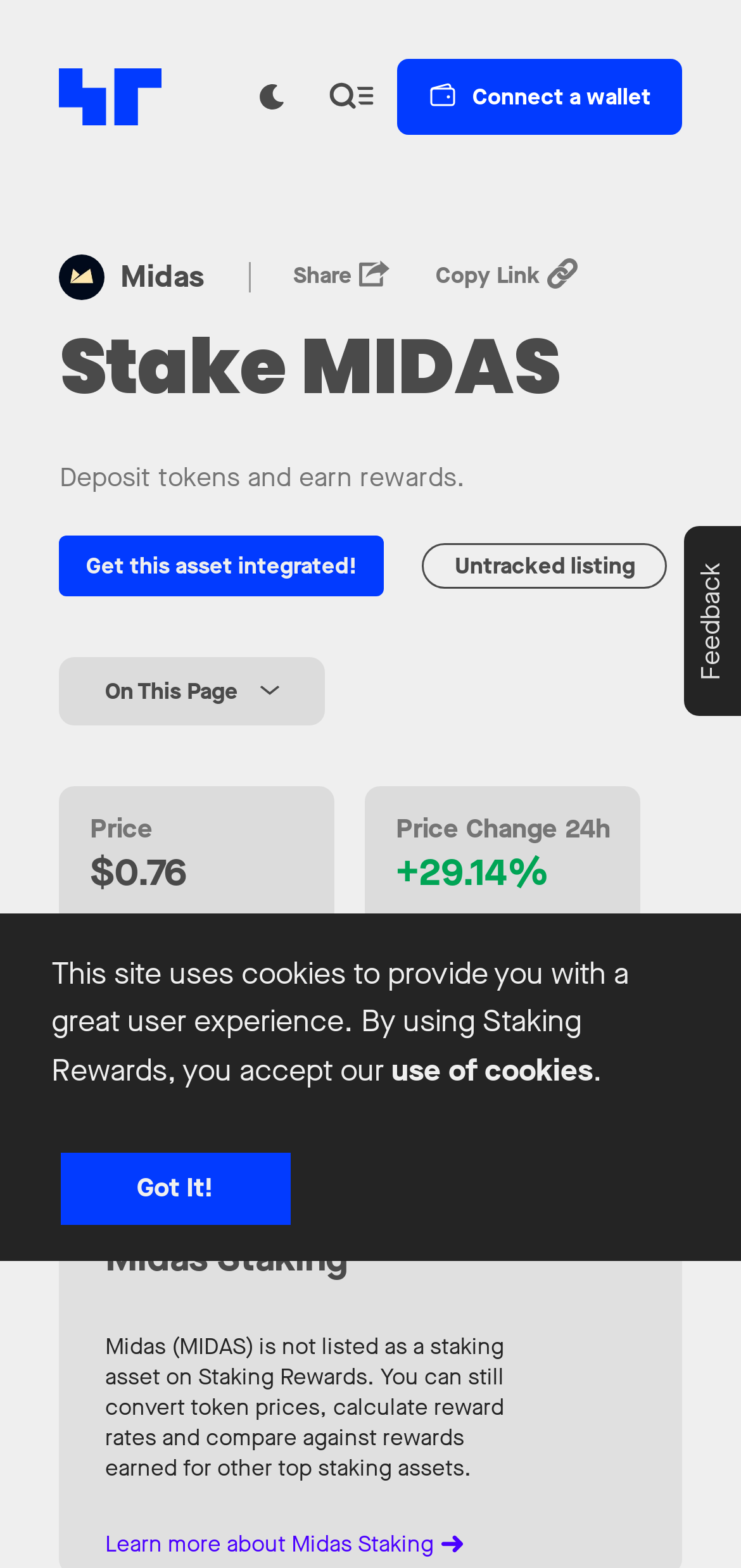Provide a one-word or short-phrase response to the question:
What is the market capitalization of Midas (MIDAS)?

$0